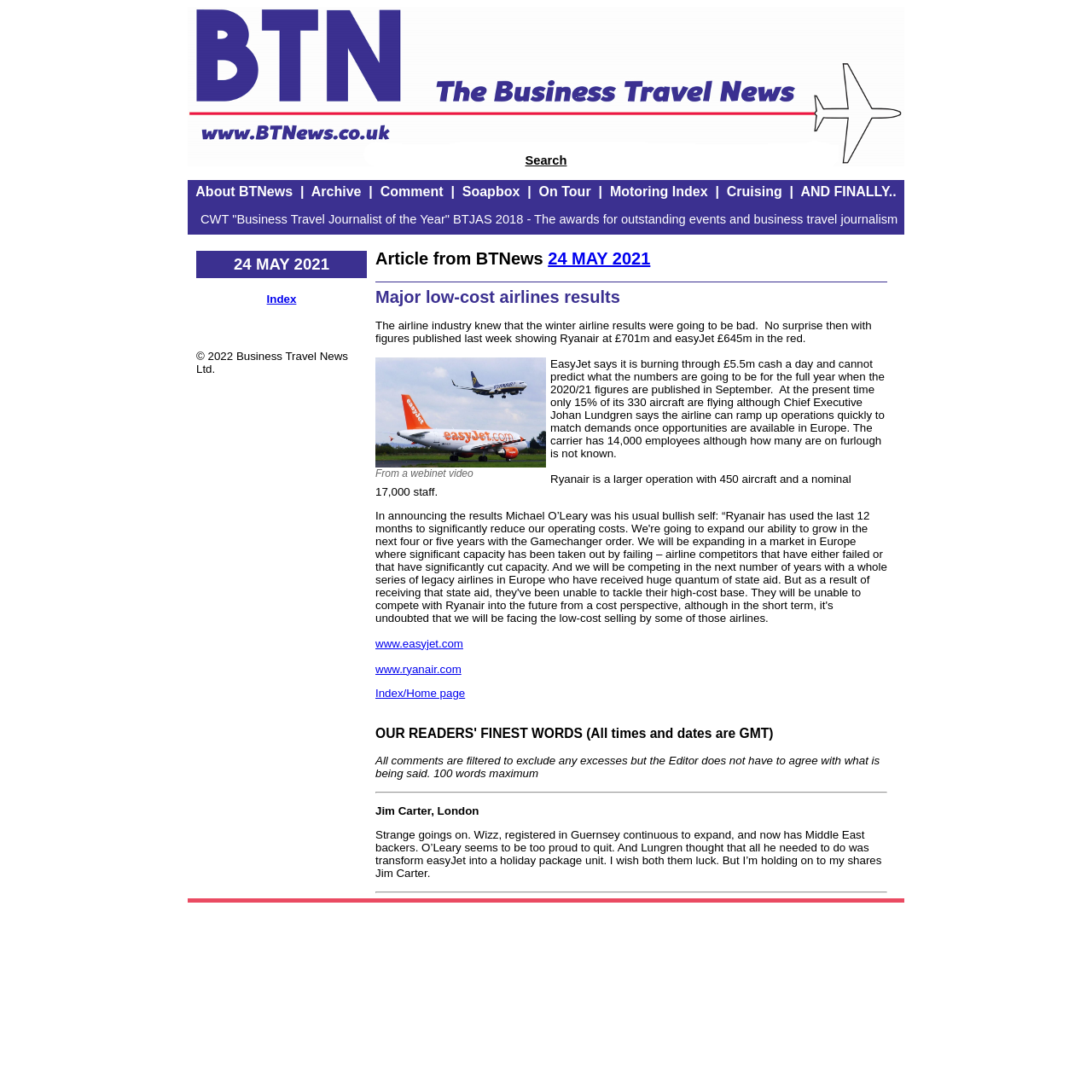Please identify the bounding box coordinates of the element's region that should be clicked to execute the following instruction: "Read about the business travel journalist of the year award". The bounding box coordinates must be four float numbers between 0 and 1, i.e., [left, top, right, bottom].

[0.184, 0.195, 0.822, 0.207]